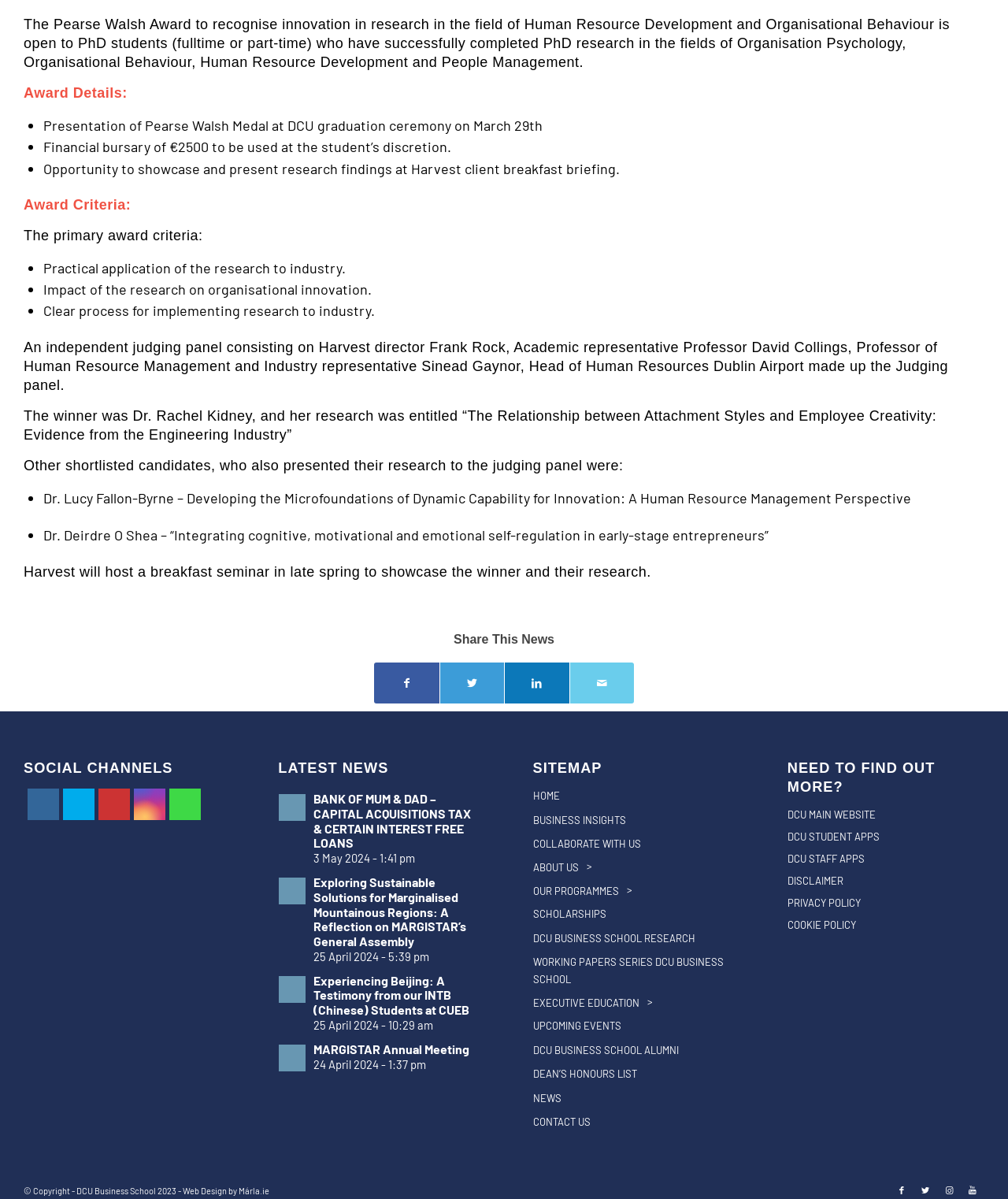Locate the bounding box coordinates of the clickable area needed to fulfill the instruction: "Share this news on Facebook".

[0.371, 0.552, 0.436, 0.587]